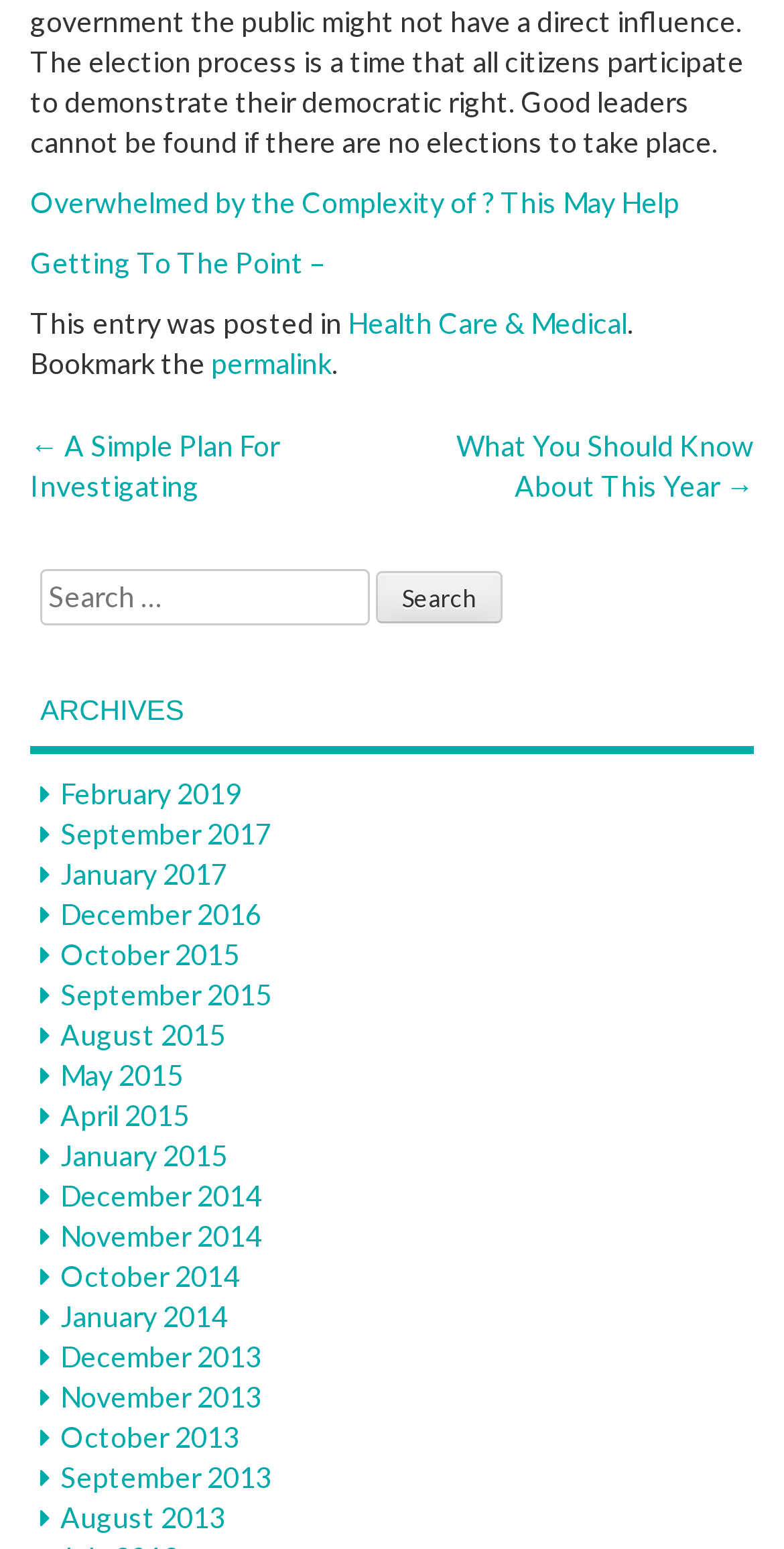How many navigation links are available?
Kindly offer a detailed explanation using the data available in the image.

The navigation links are located below the 'Post navigation' heading and consist of two links: '← A Simple Plan For Investigating' and 'What You Should Know About This Year →'.